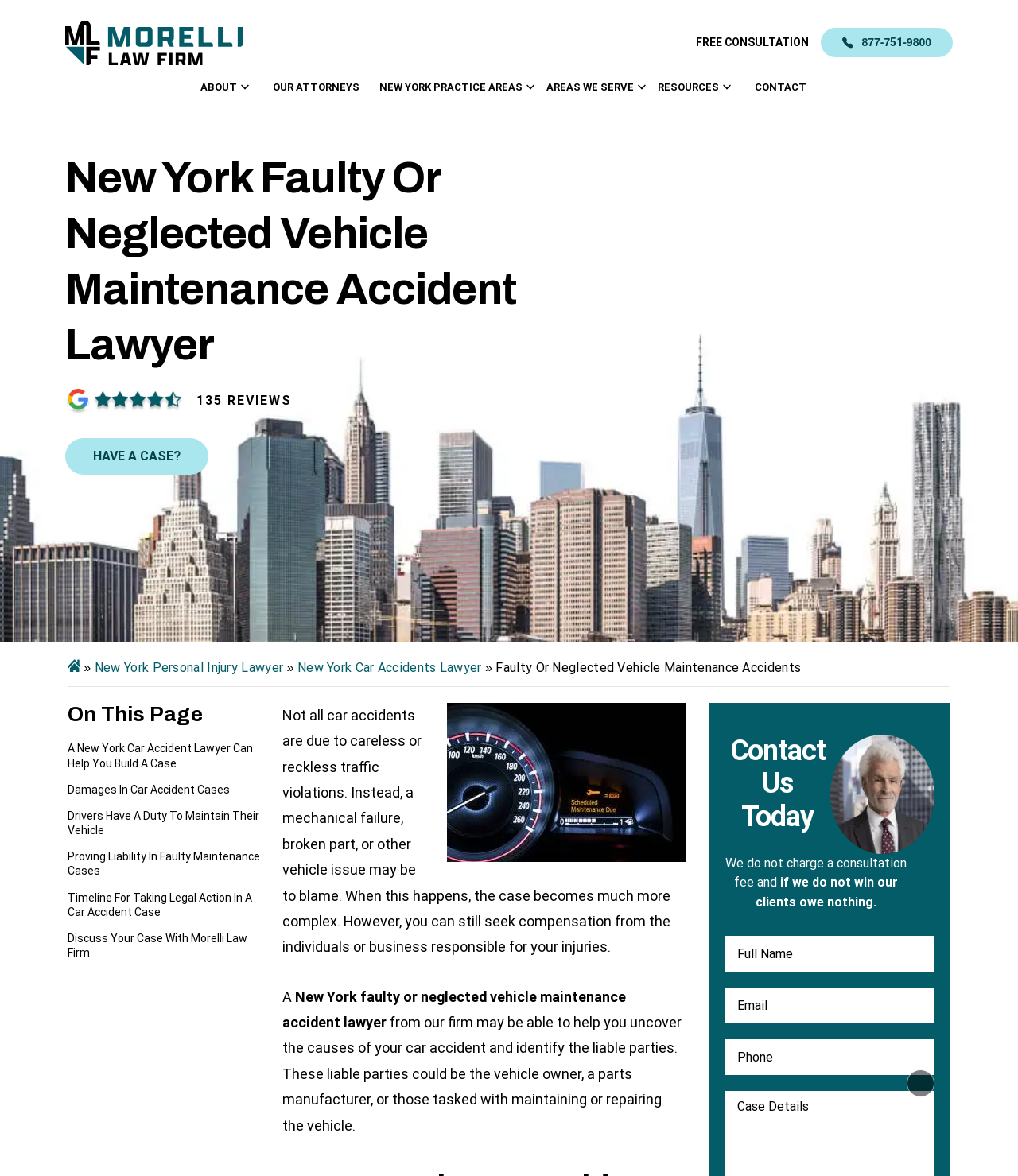Determine the bounding box coordinates of the clickable area required to perform the following instruction: "Click the link in the Questions and Comments section". The coordinates should be represented as four float numbers between 0 and 1: [left, top, right, bottom].

None